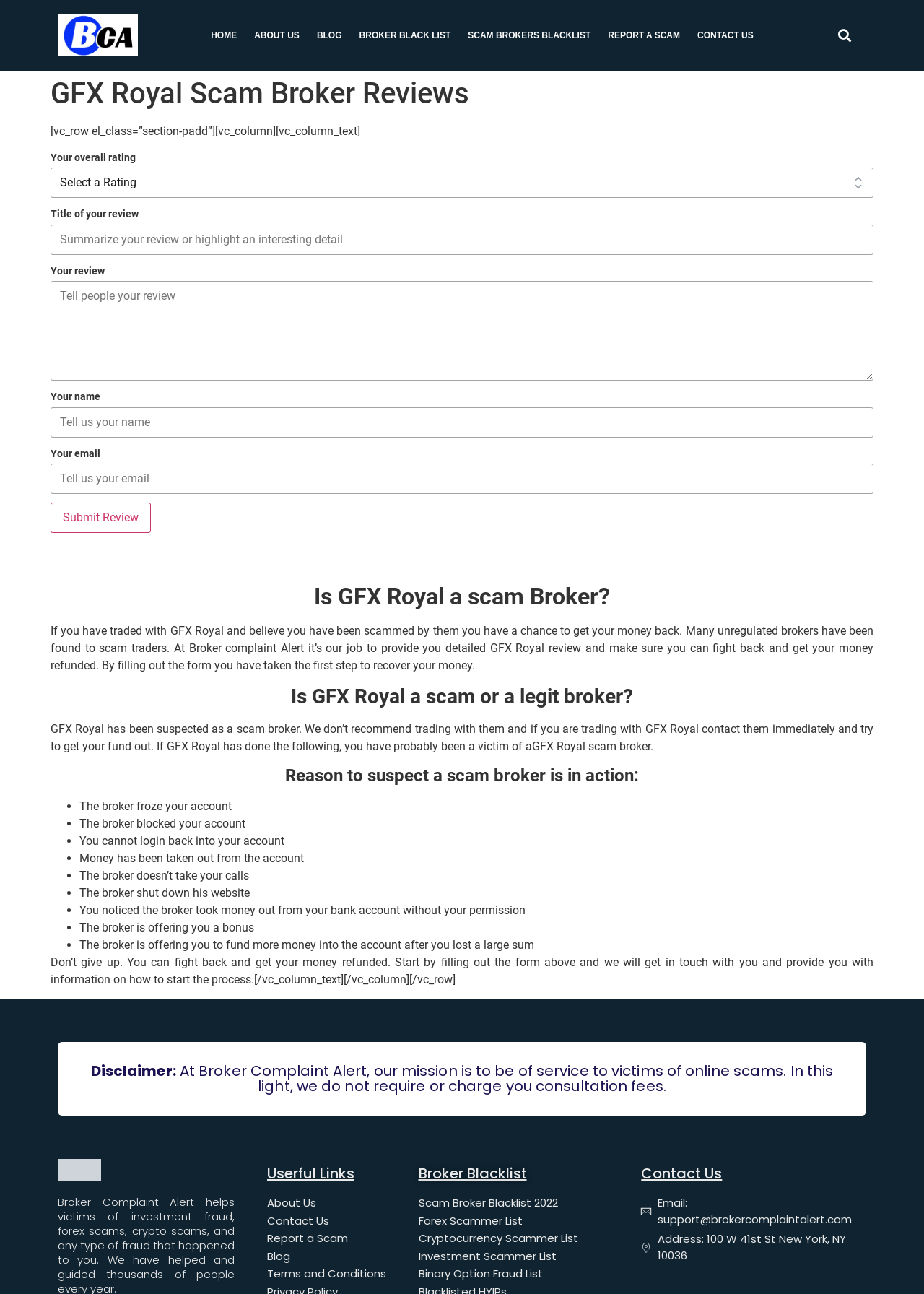Indicate the bounding box coordinates of the element that needs to be clicked to satisfy the following instruction: "Search for a broker". The coordinates should be four float numbers between 0 and 1, i.e., [left, top, right, bottom].

[0.858, 0.018, 0.927, 0.036]